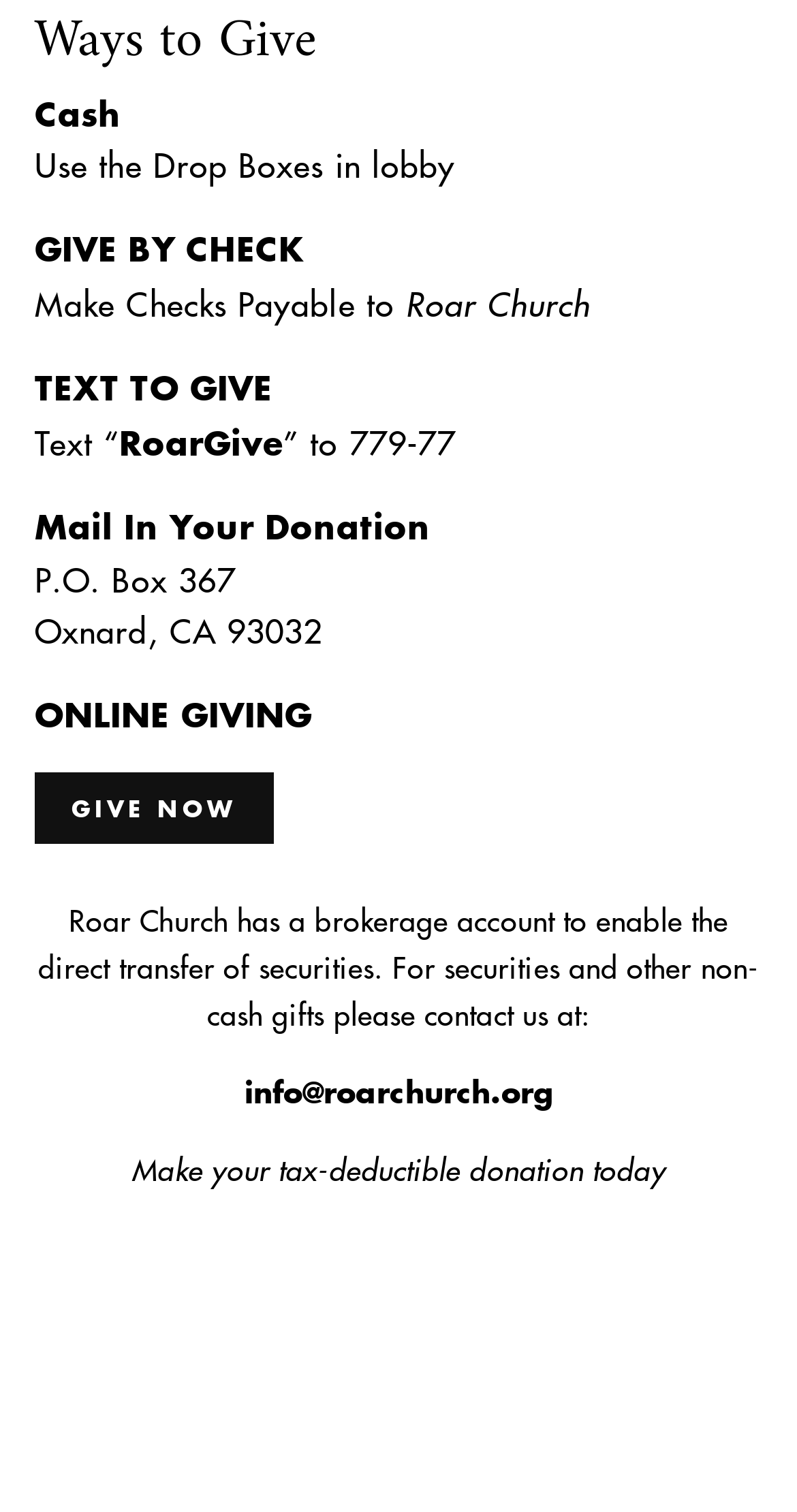What is the phone number for text to give?
Please provide a single word or phrase answer based on the image.

779-77